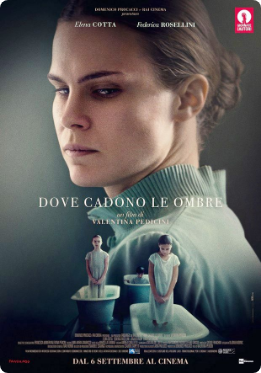When is the film's release date?
Answer the question with a single word or phrase by looking at the picture.

6 September